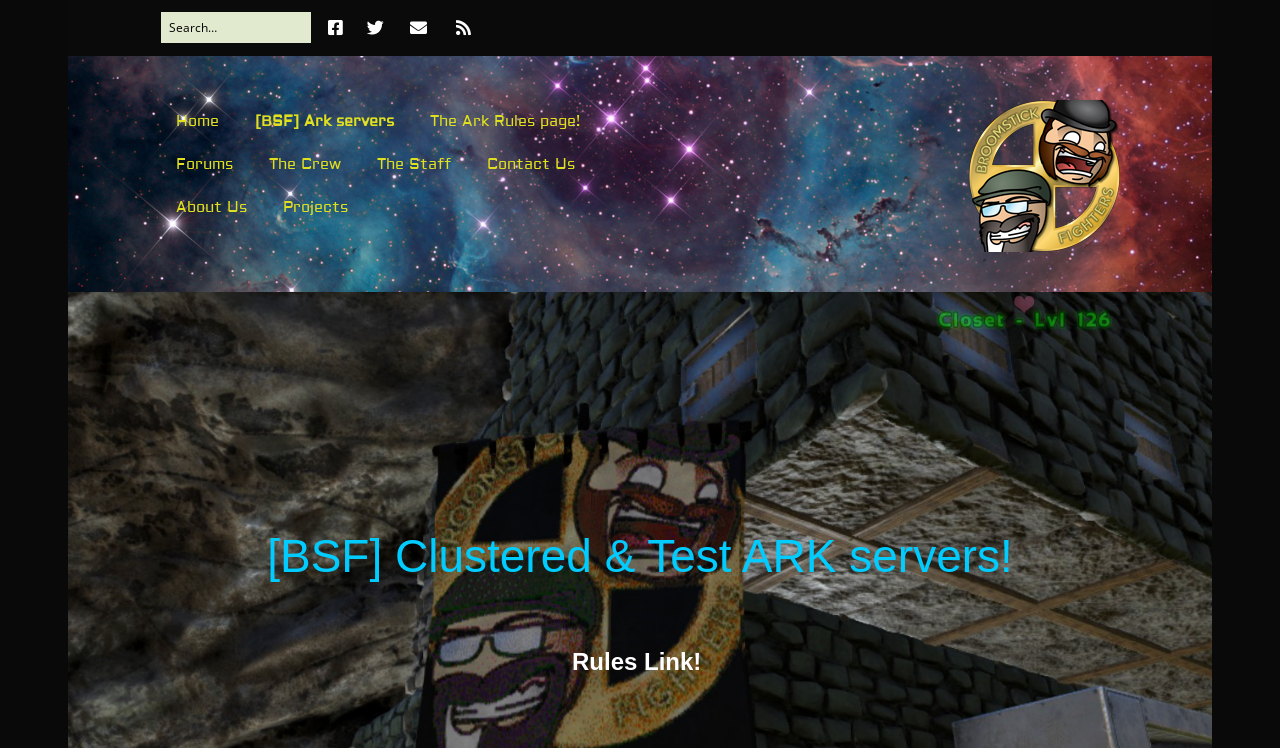Answer the question in one word or a short phrase:
How many links are there in the navigation menu?

8